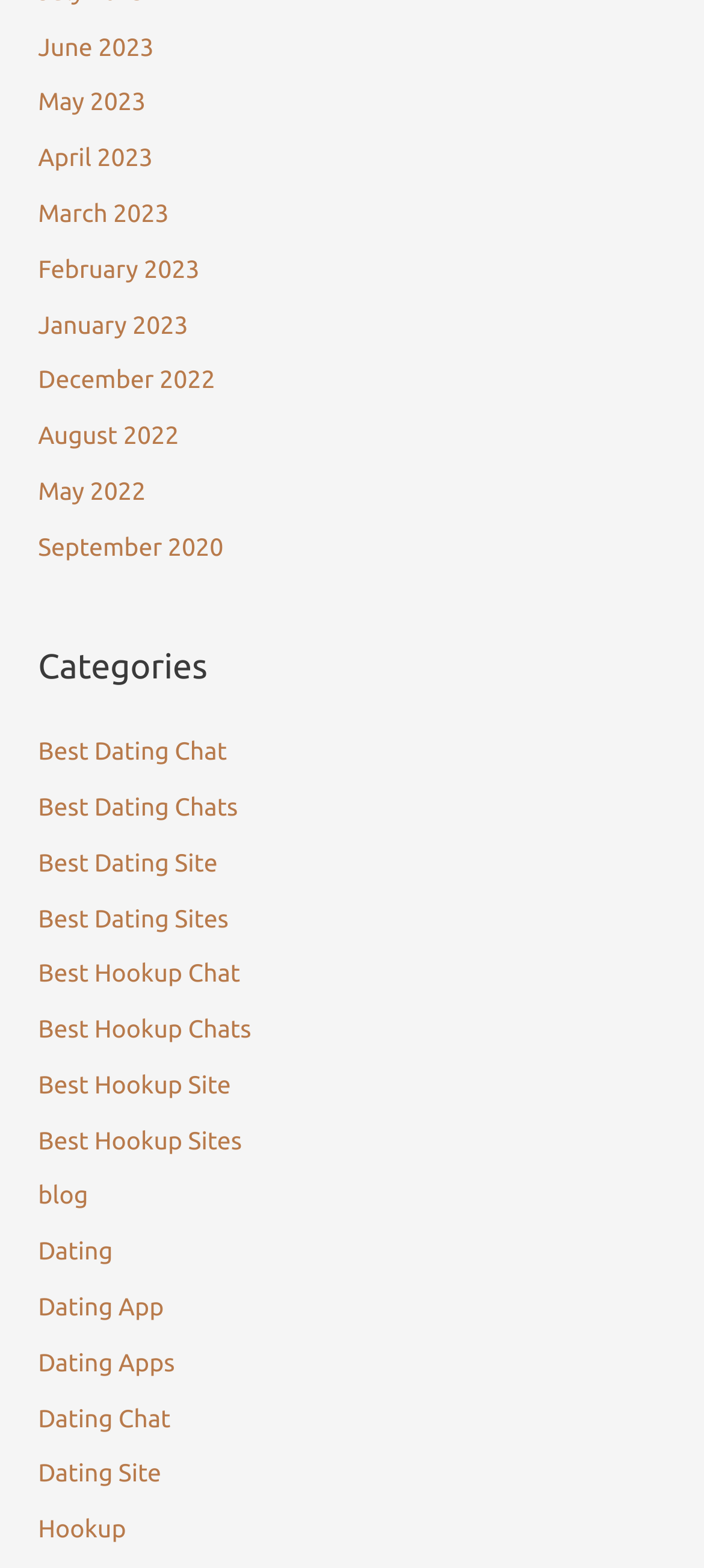Highlight the bounding box coordinates of the element you need to click to perform the following instruction: "Read blog."

[0.054, 0.753, 0.125, 0.772]